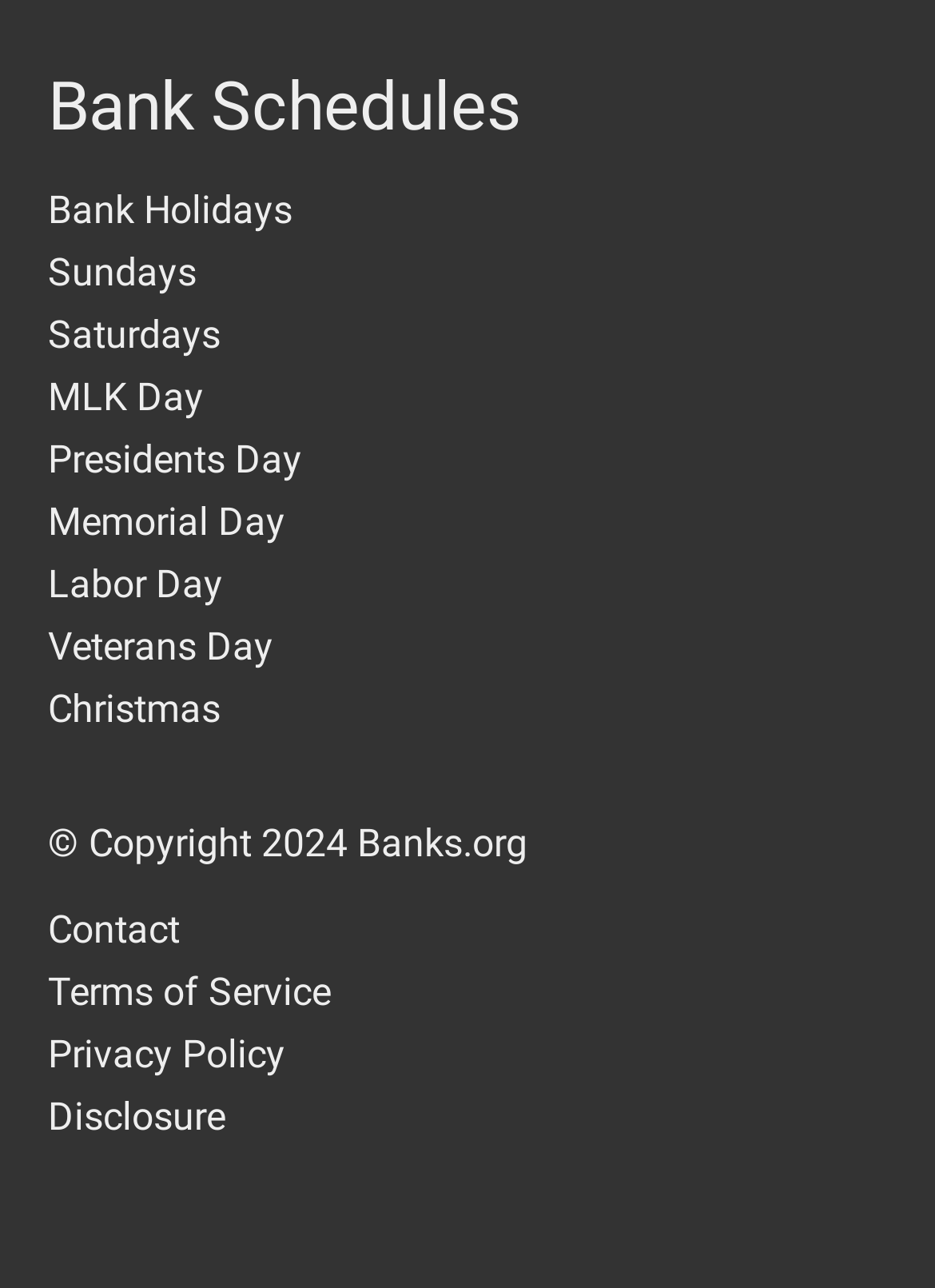Find the bounding box coordinates for the element that must be clicked to complete the instruction: "Read Terms of Service". The coordinates should be four float numbers between 0 and 1, indicated as [left, top, right, bottom].

[0.051, 0.753, 0.354, 0.788]